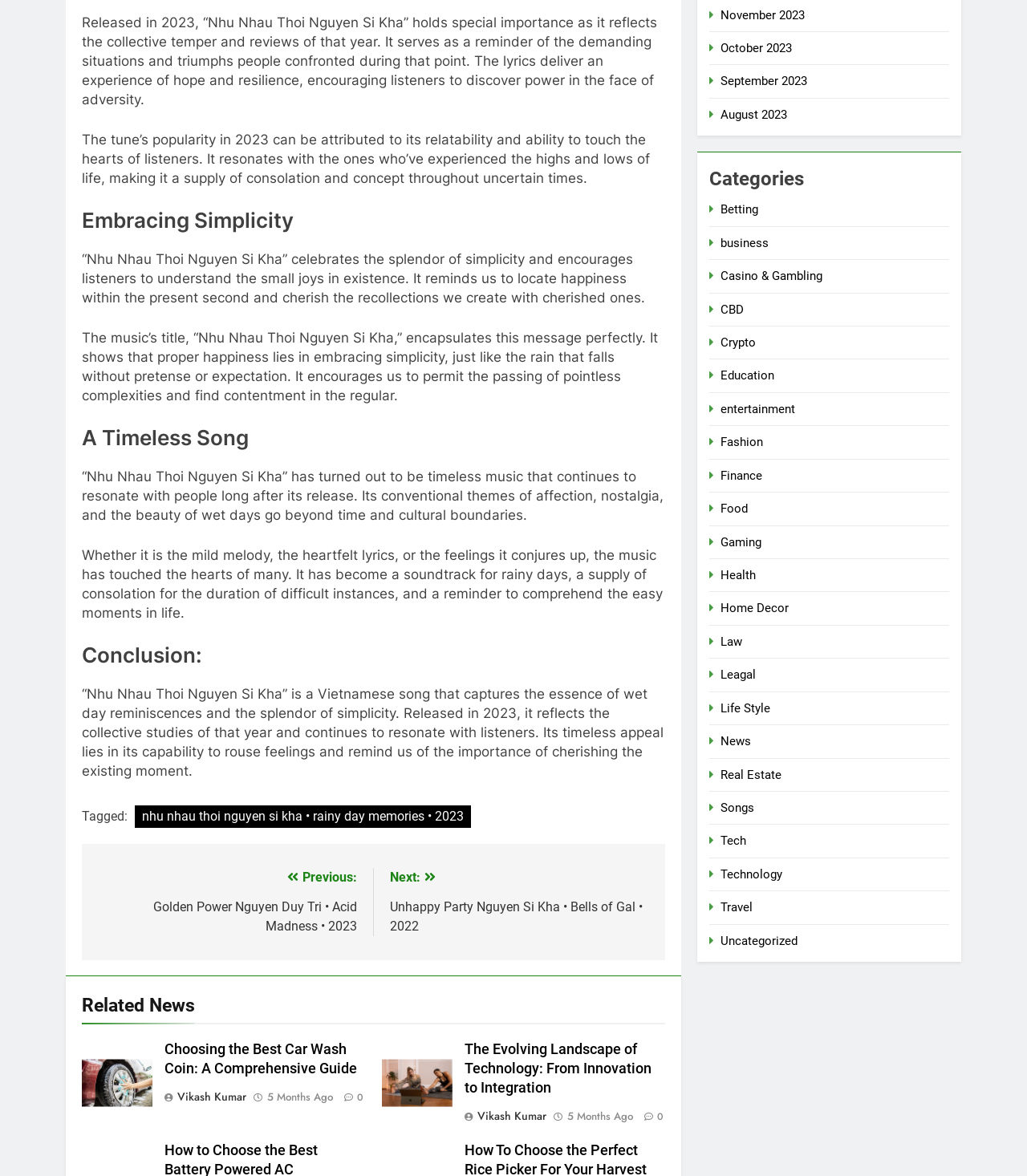Find and indicate the bounding box coordinates of the region you should select to follow the given instruction: "Explore the 'Songs' category".

[0.702, 0.681, 0.735, 0.693]